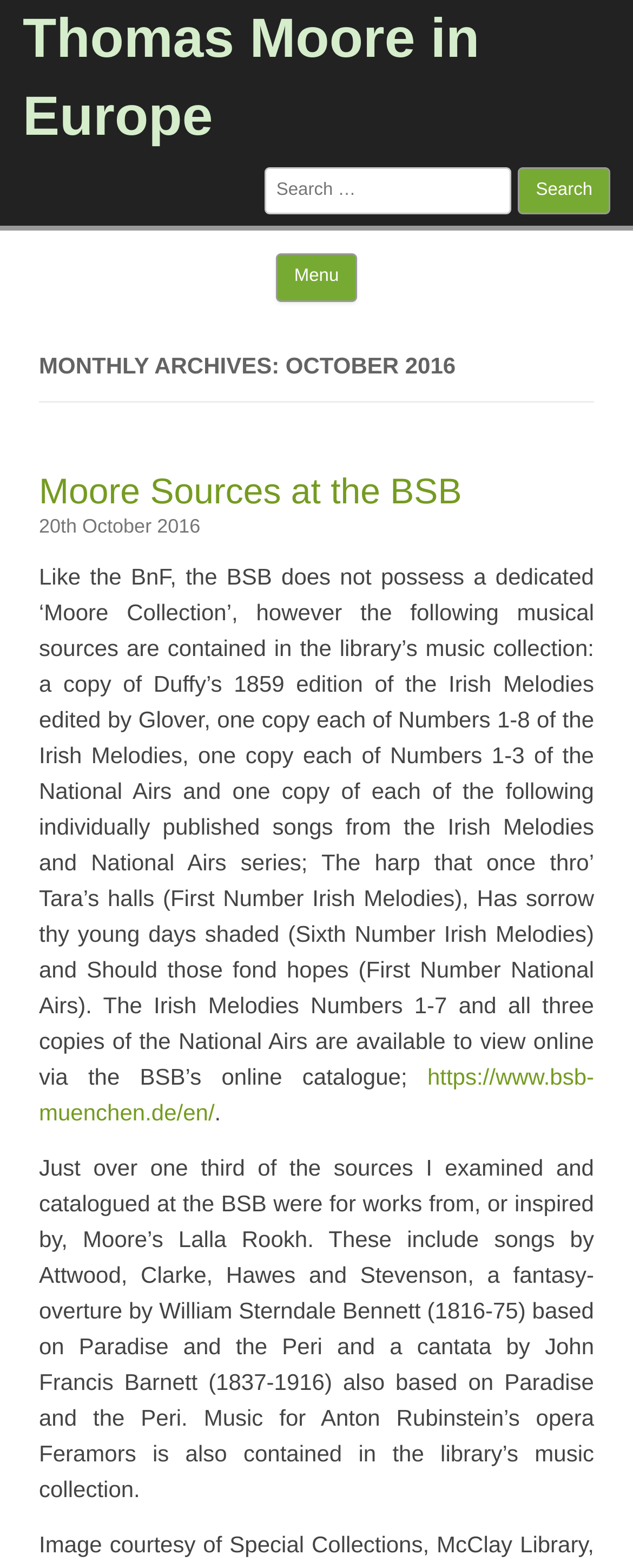What is the name of the opera mentioned in the webpage?
Please respond to the question thoroughly and include all relevant details.

The webpage mentions music for Anton Rubinstein's opera Feramors, which is contained in the library's music collection.